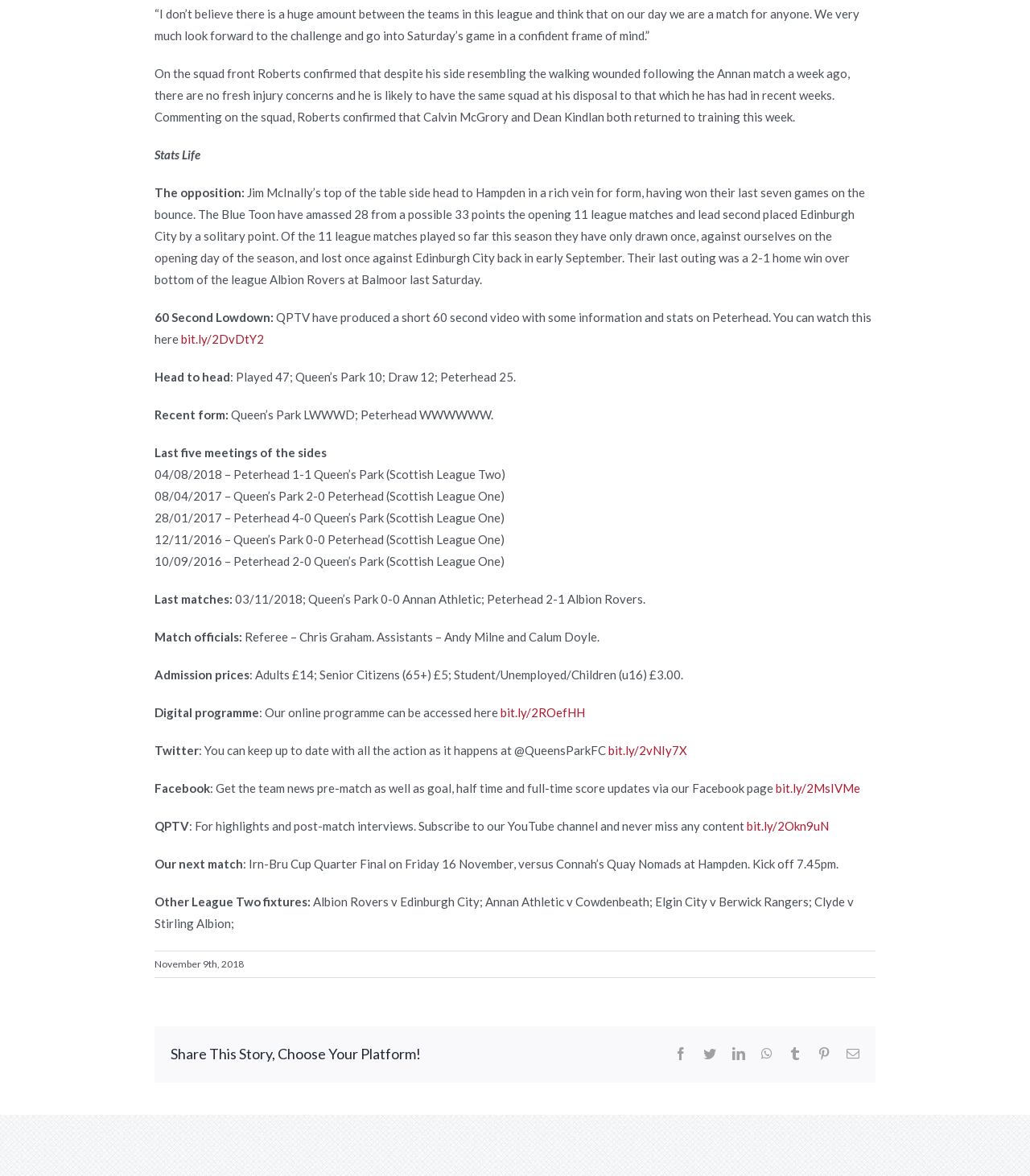What is the admission price for senior citizens?
From the screenshot, provide a brief answer in one word or phrase.

£5